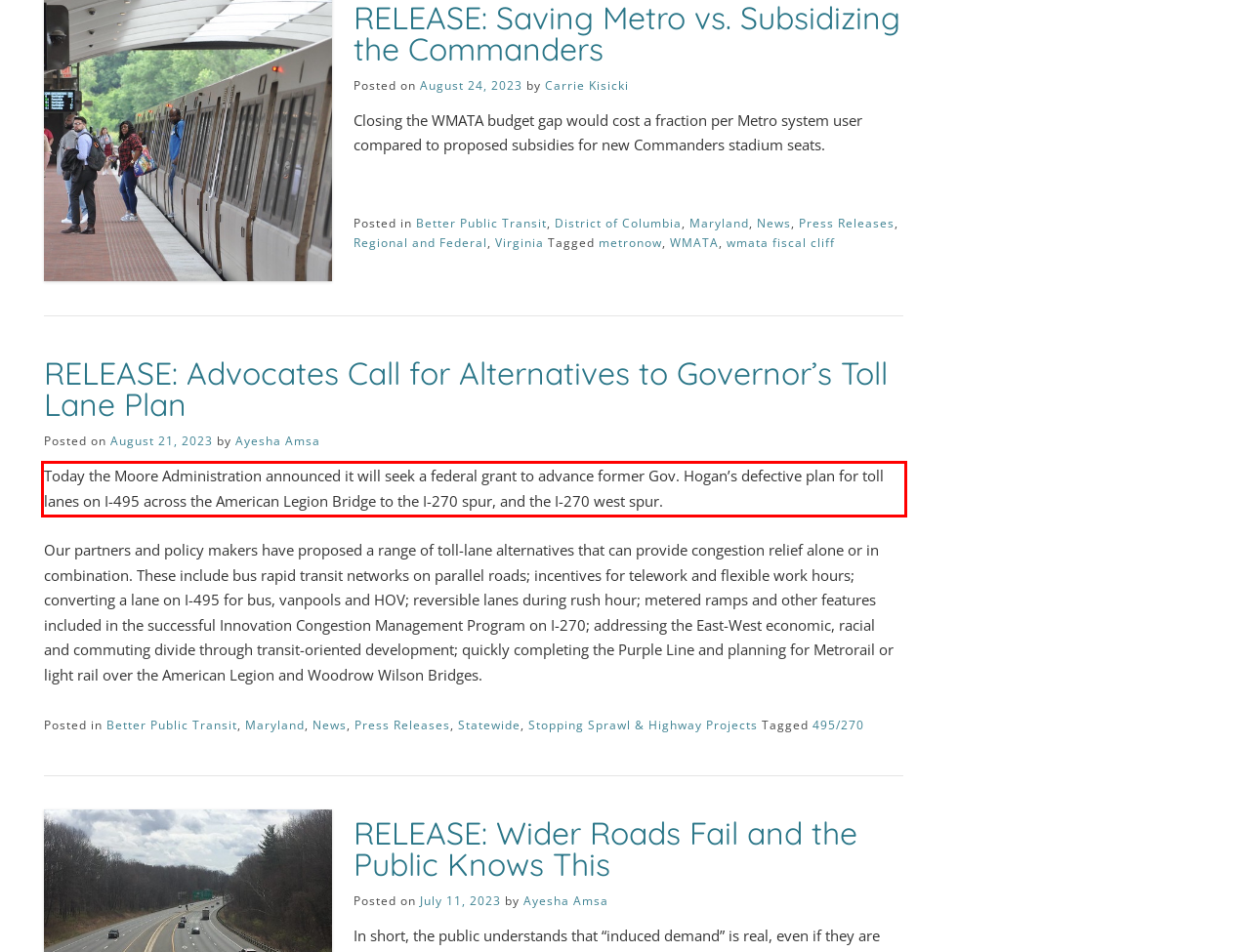Your task is to recognize and extract the text content from the UI element enclosed in the red bounding box on the webpage screenshot.

Today the Moore Administration announced it will seek a federal grant to advance former Gov. Hogan’s defective plan for toll lanes on I-495 across the American Legion Bridge to the I-270 spur, and the I-270 west spur.